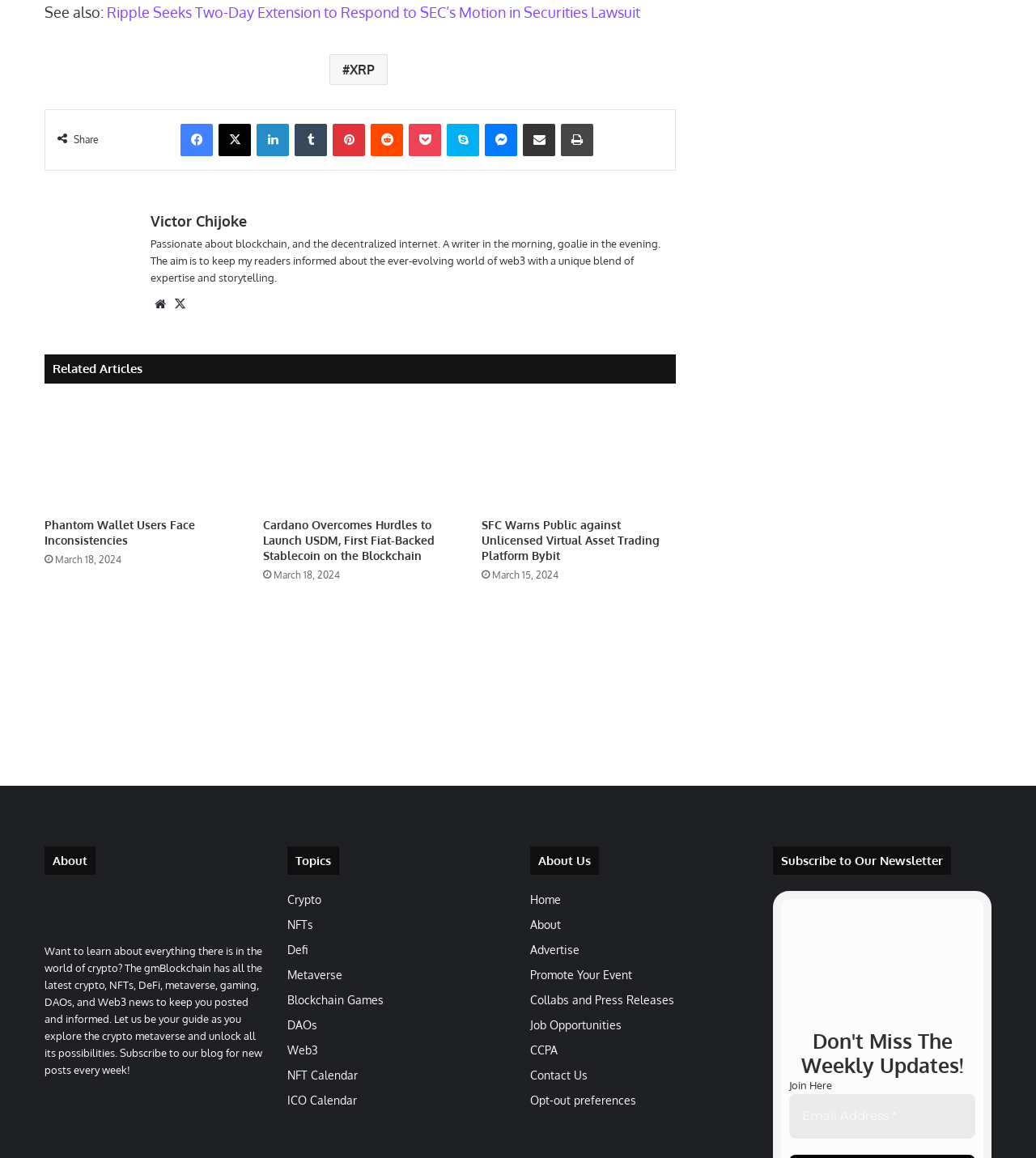Determine the bounding box coordinates for the area that should be clicked to carry out the following instruction: "View related article 'Phantom Wallet Users Face Inconsistencies'".

[0.043, 0.447, 0.188, 0.472]